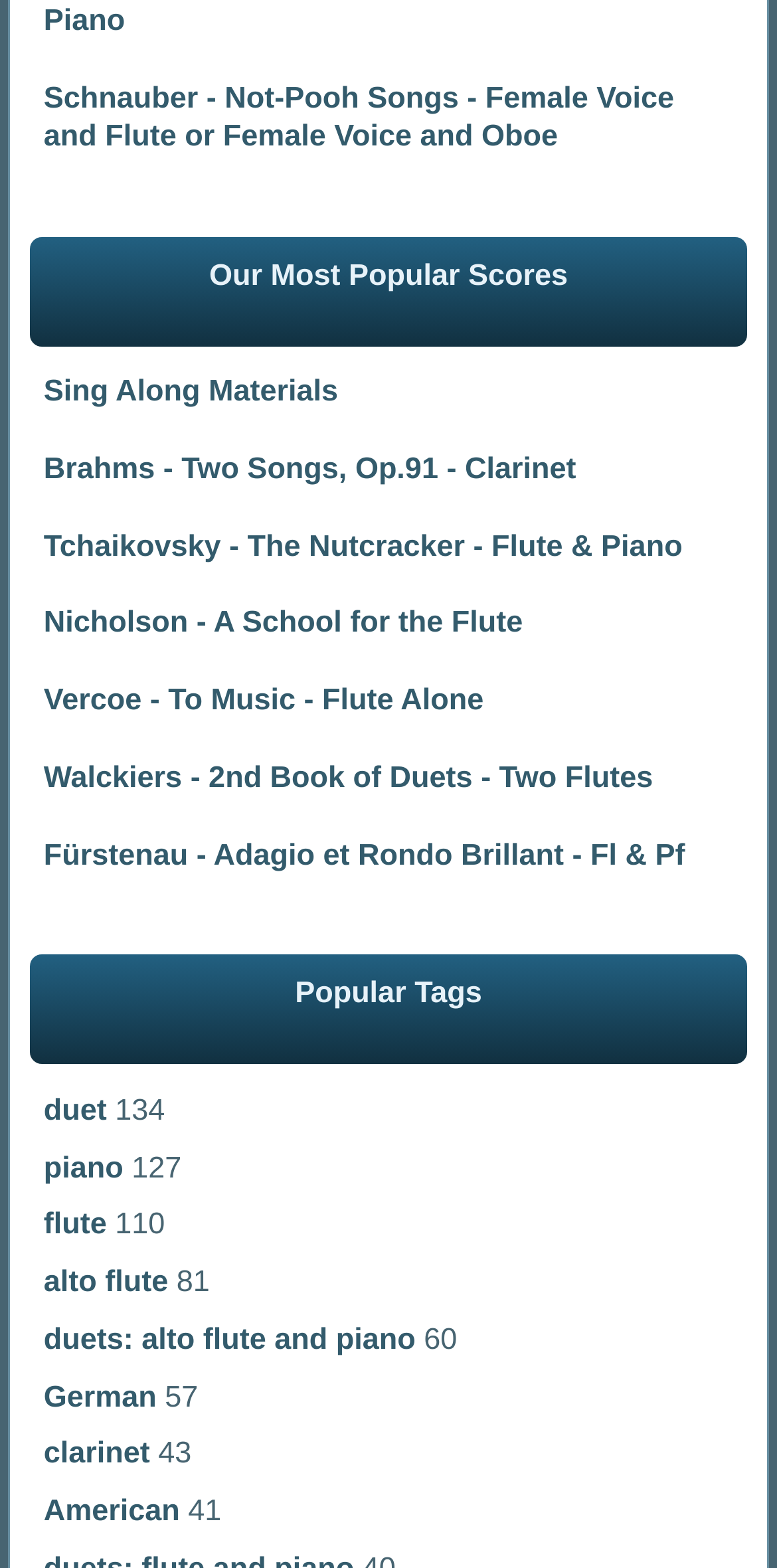Please identify the bounding box coordinates of the element that needs to be clicked to perform the following instruction: "Browse Sing Along Materials".

[0.056, 0.239, 0.435, 0.261]